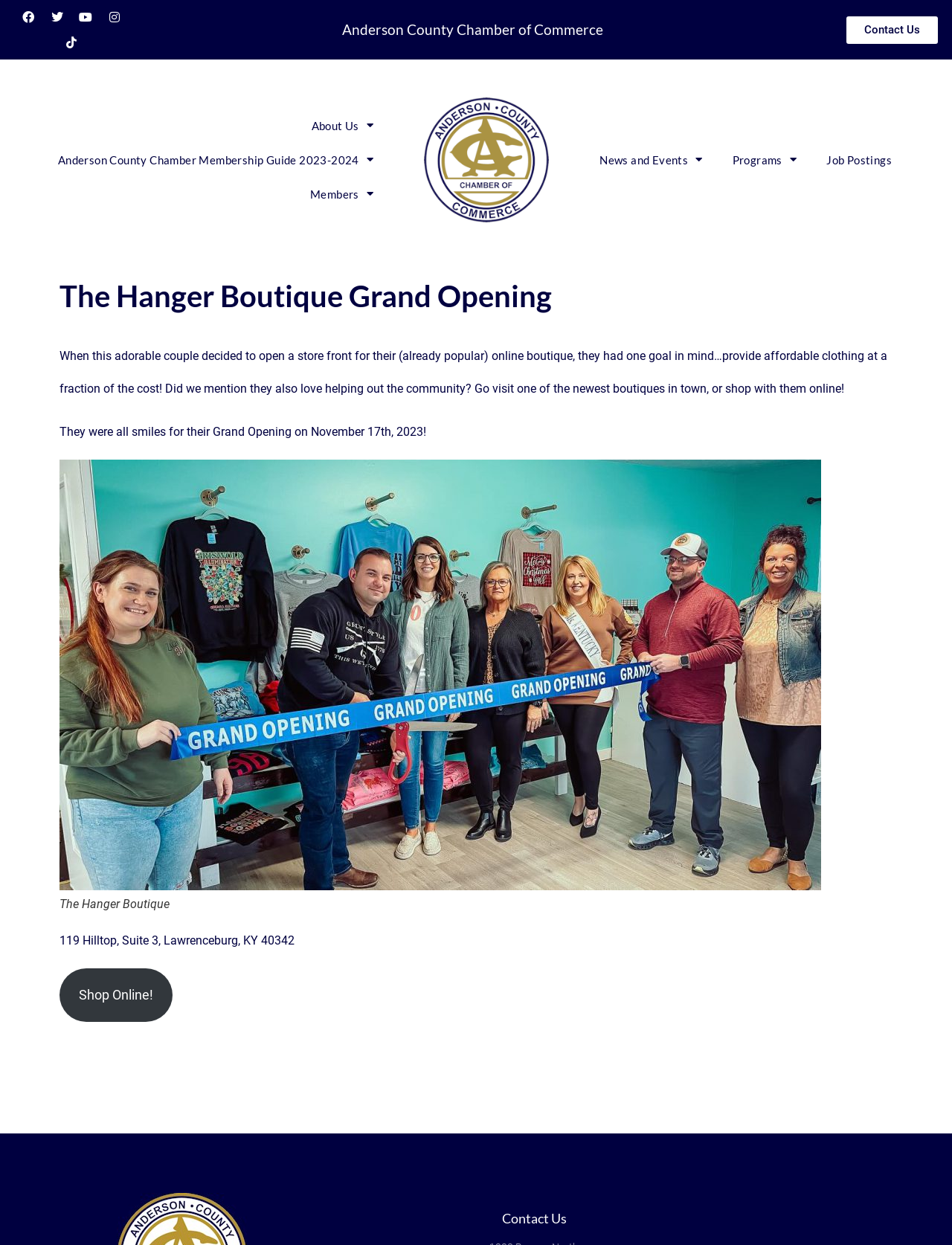Please find and report the bounding box coordinates of the element to click in order to perform the following action: "Learn about The Hanger Boutique Grand Opening". The coordinates should be expressed as four float numbers between 0 and 1, in the format [left, top, right, bottom].

[0.062, 0.214, 0.938, 0.261]